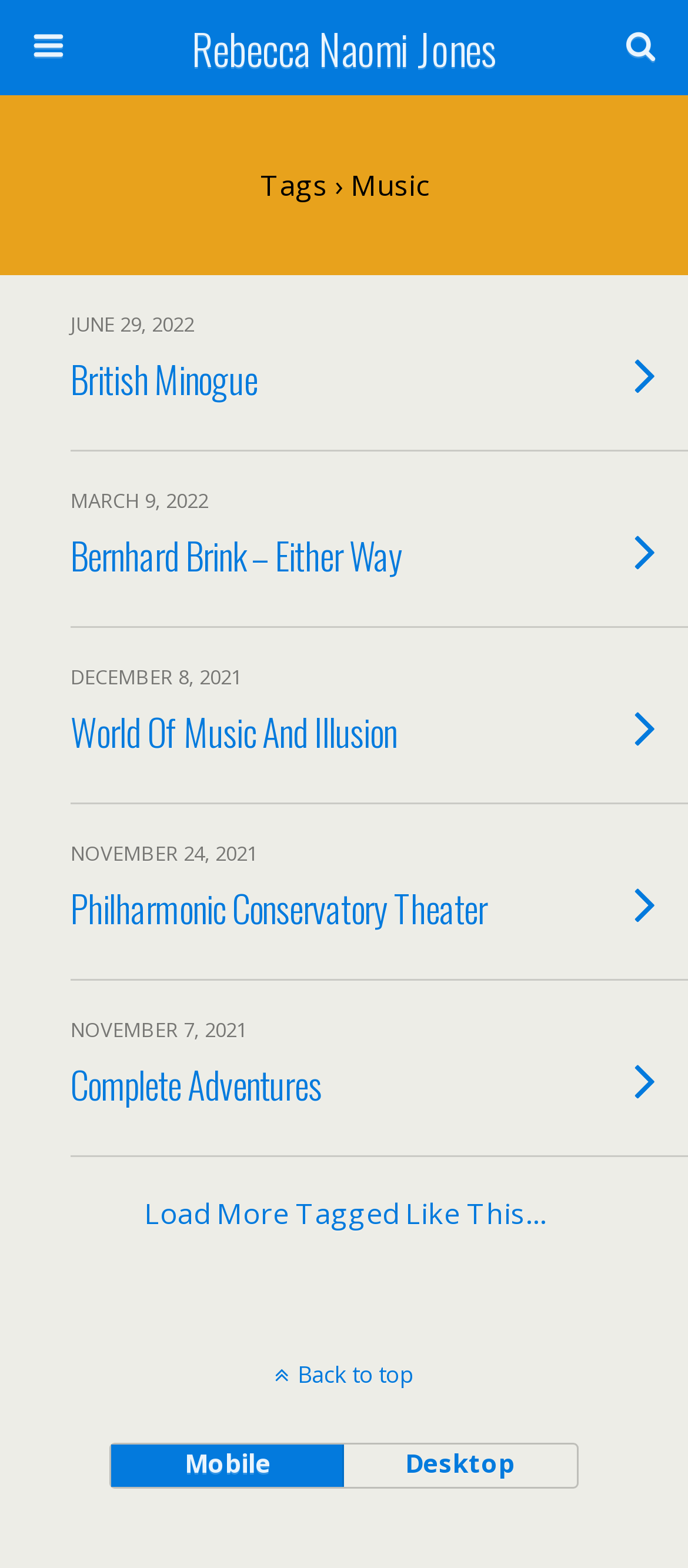What is the category of the posts on this webpage?
Using the information from the image, provide a comprehensive answer to the question.

Based on the webpage structure, I can see that there are multiple links with headings like 'British Minogue', 'Bernhard Brink – Either Way', etc. These headings seem to be related to music, and there is a static text 'Tags › Music' which further confirms that the category of the posts on this webpage is music.